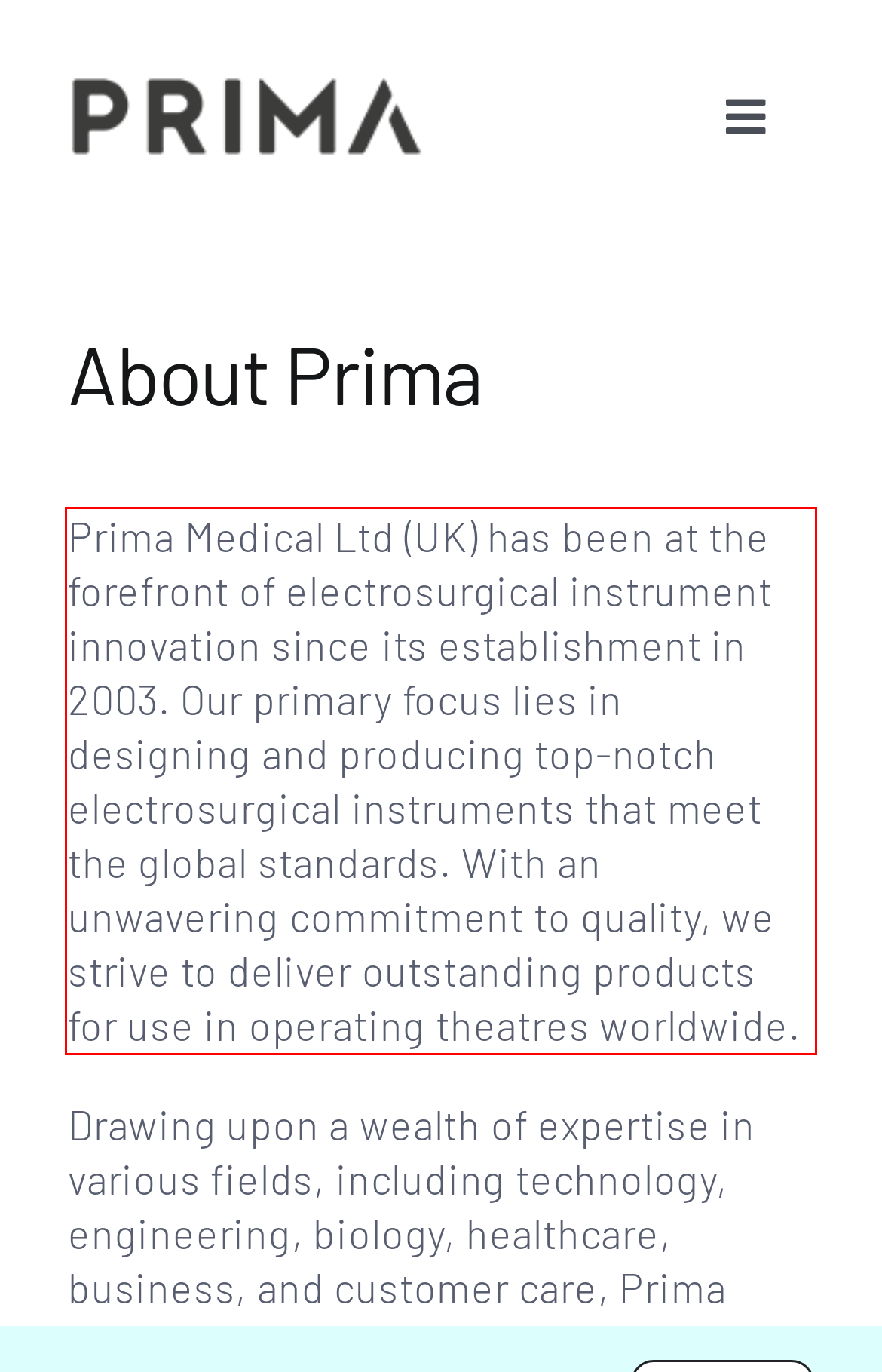Examine the webpage screenshot and use OCR to obtain the text inside the red bounding box.

Prima Medical Ltd (UK) has been at the forefront of electrosurgical instrument innovation since its establishment in 2003. Our primary focus lies in designing and producing top-notch electrosurgical instruments that meet the global standards. With an unwavering commitment to quality, we strive to deliver outstanding products for use in operating theatres worldwide.